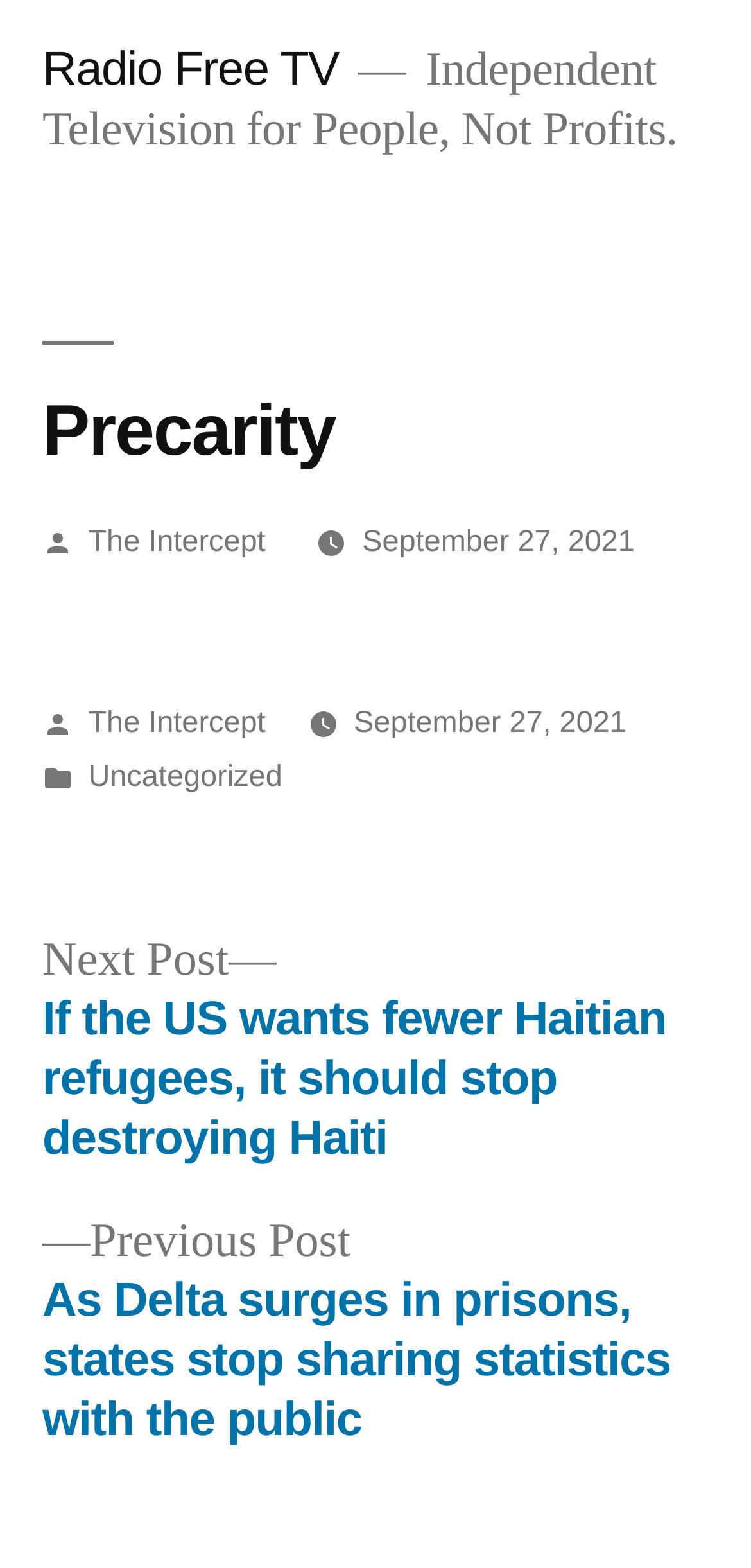Use the information in the screenshot to answer the question comprehensively: How many navigation links are there?

The navigation links can be found at the bottom of the webpage, where it says 'Previous post' and 'Next post', indicating that there are two navigation links.